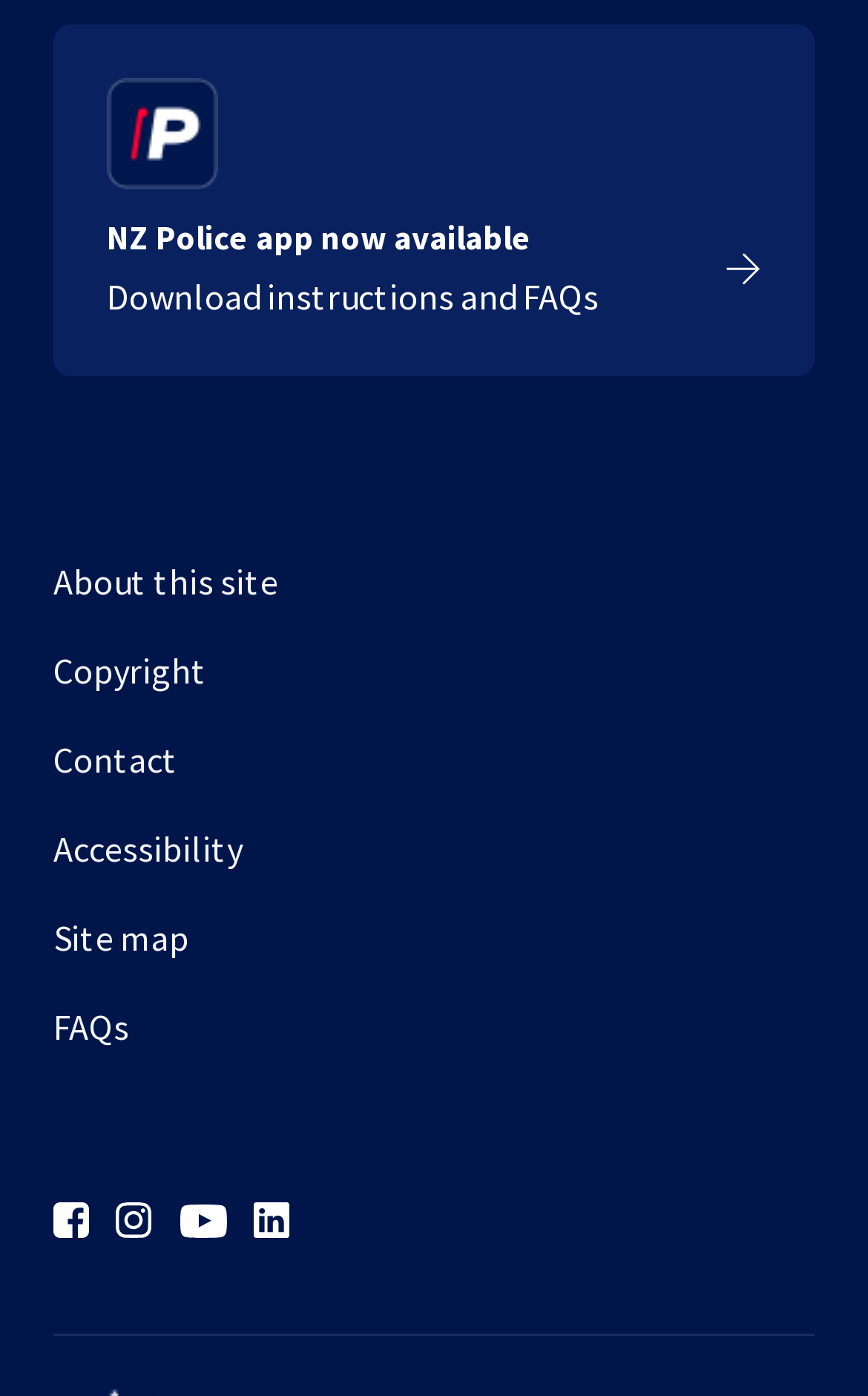Find and provide the bounding box coordinates for the UI element described here: "alt="Facebook icon"". The coordinates should be given as four float numbers between 0 and 1: [left, top, right, bottom].

[0.062, 0.86, 0.103, 0.885]